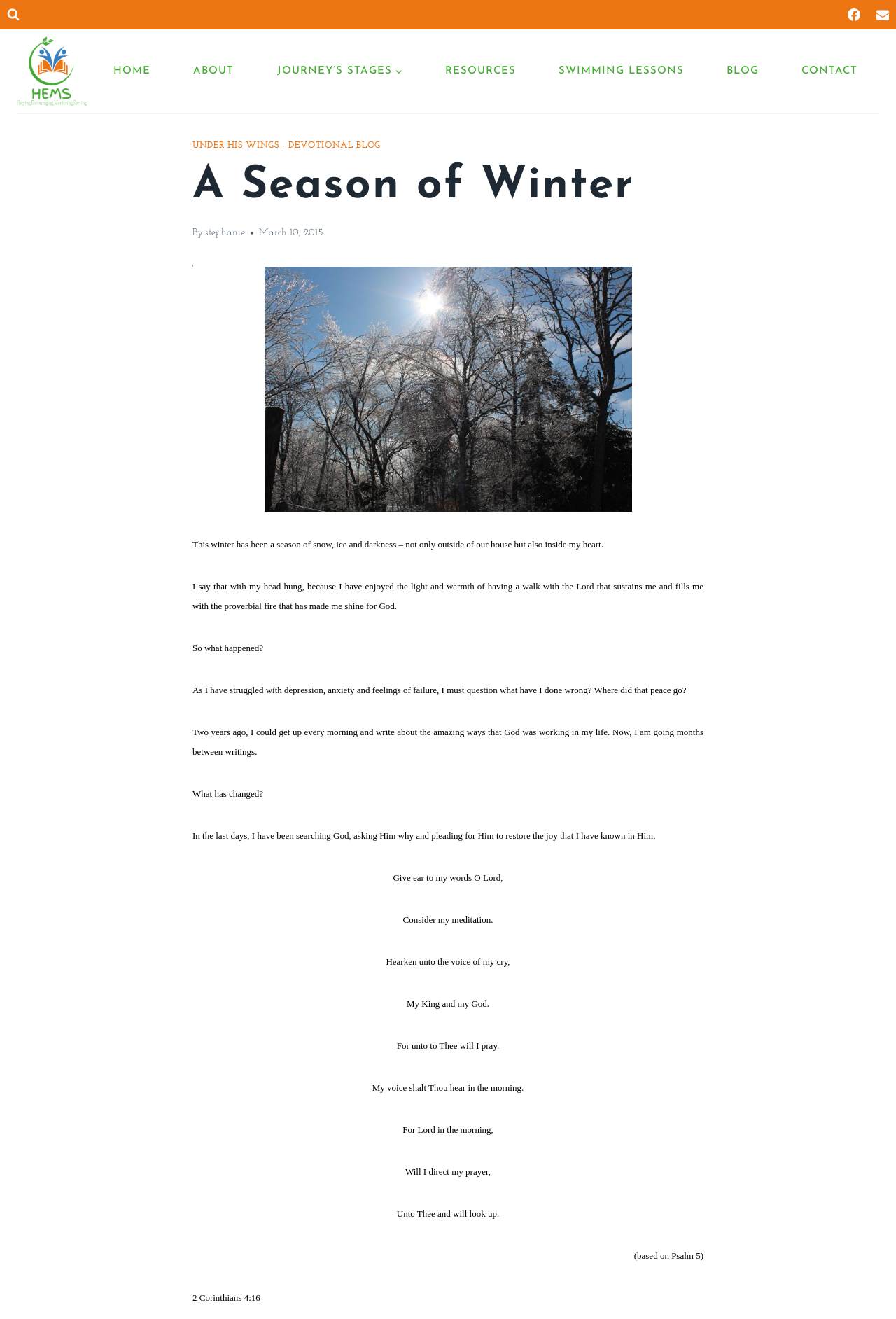Please provide a comprehensive response to the question below by analyzing the image: 
What is the date of the blog post?

The date of the blog post can be found in the header section of the webpage, where it says 'March 10, 2015'. This indicates that the blog post was published on this date.